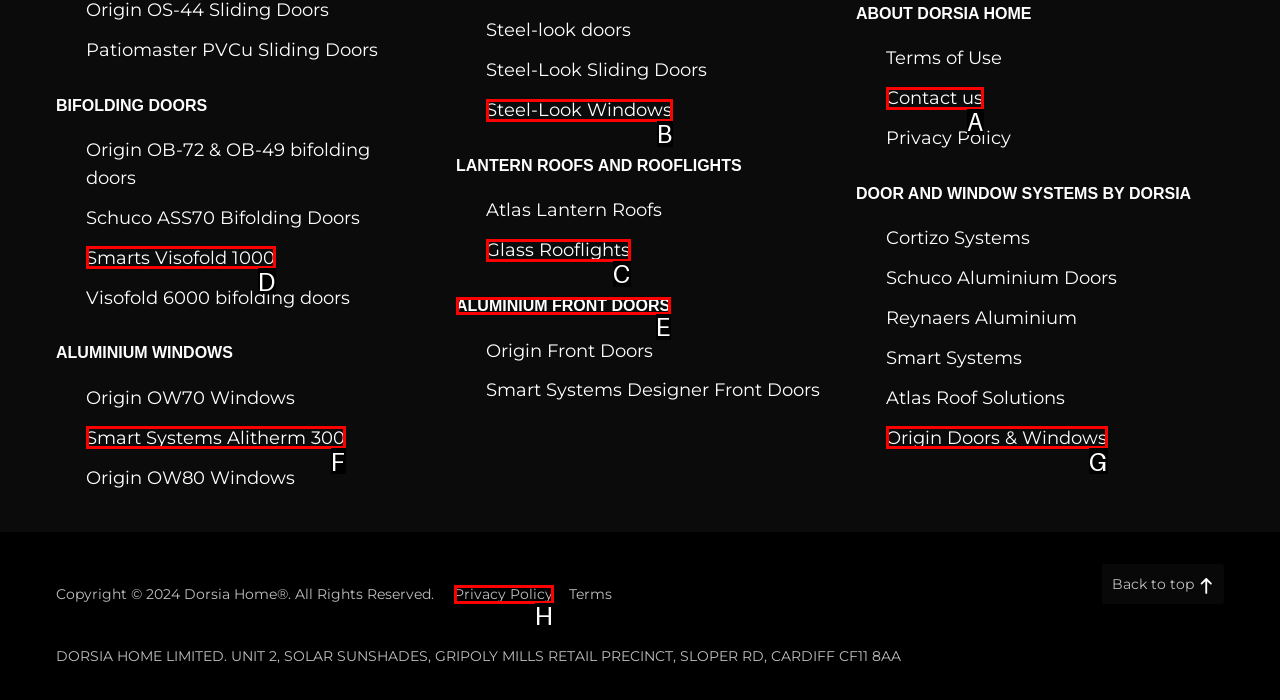Examine the description: Kyle M. McRoberts and indicate the best matching option by providing its letter directly from the choices.

None